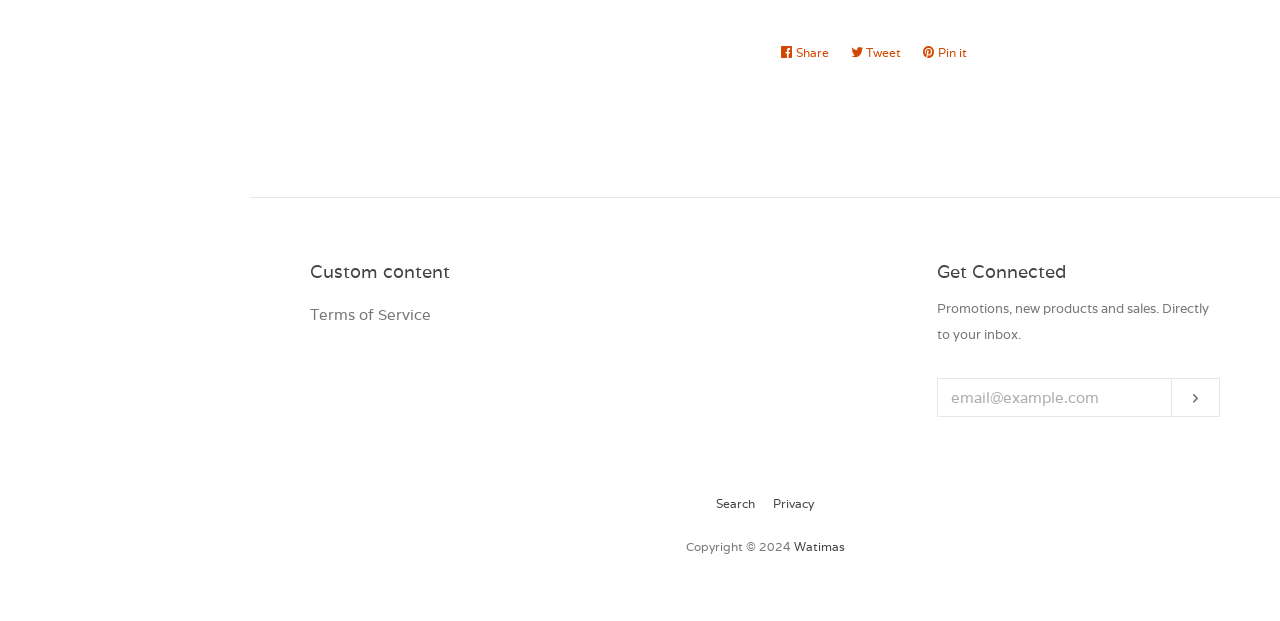Please specify the bounding box coordinates of the clickable region to carry out the following instruction: "Search the website". The coordinates should be four float numbers between 0 and 1, in the format [left, top, right, bottom].

[0.559, 0.799, 0.59, 0.823]